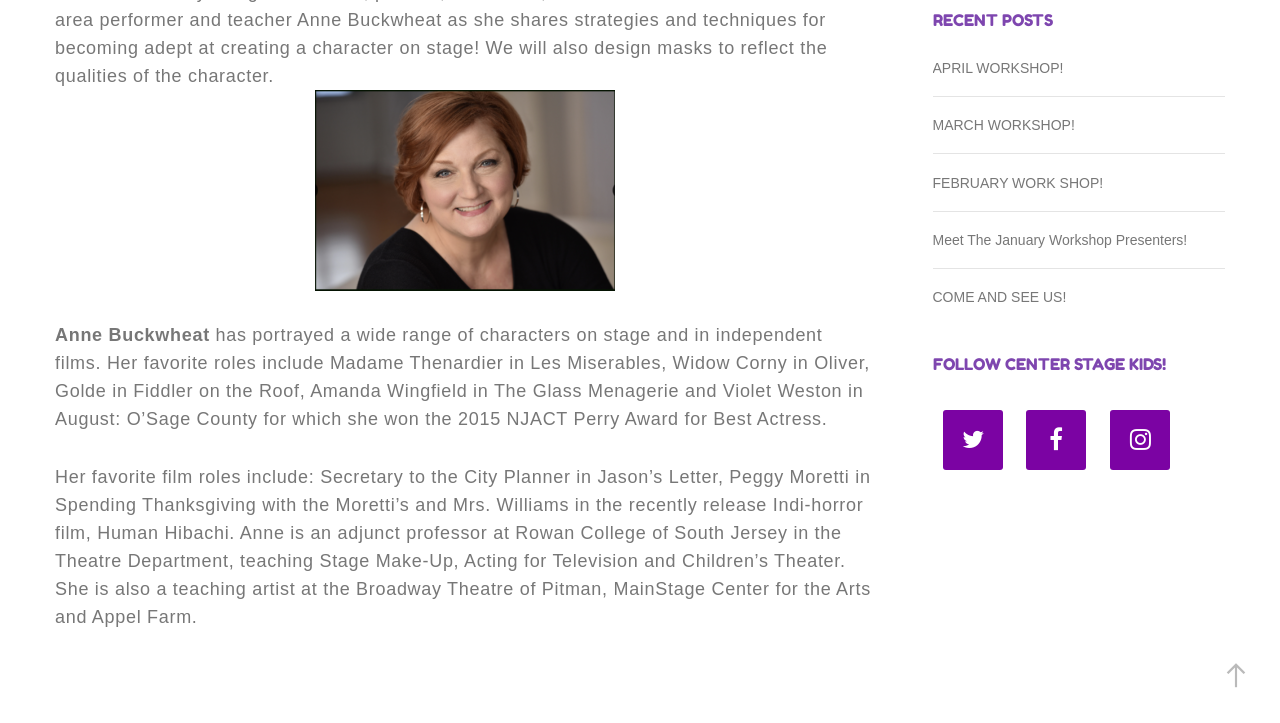Based on the provided description, "FEBRUARY WORK SHOP!", find the bounding box of the corresponding UI element in the screenshot.

[0.729, 0.242, 0.862, 0.264]